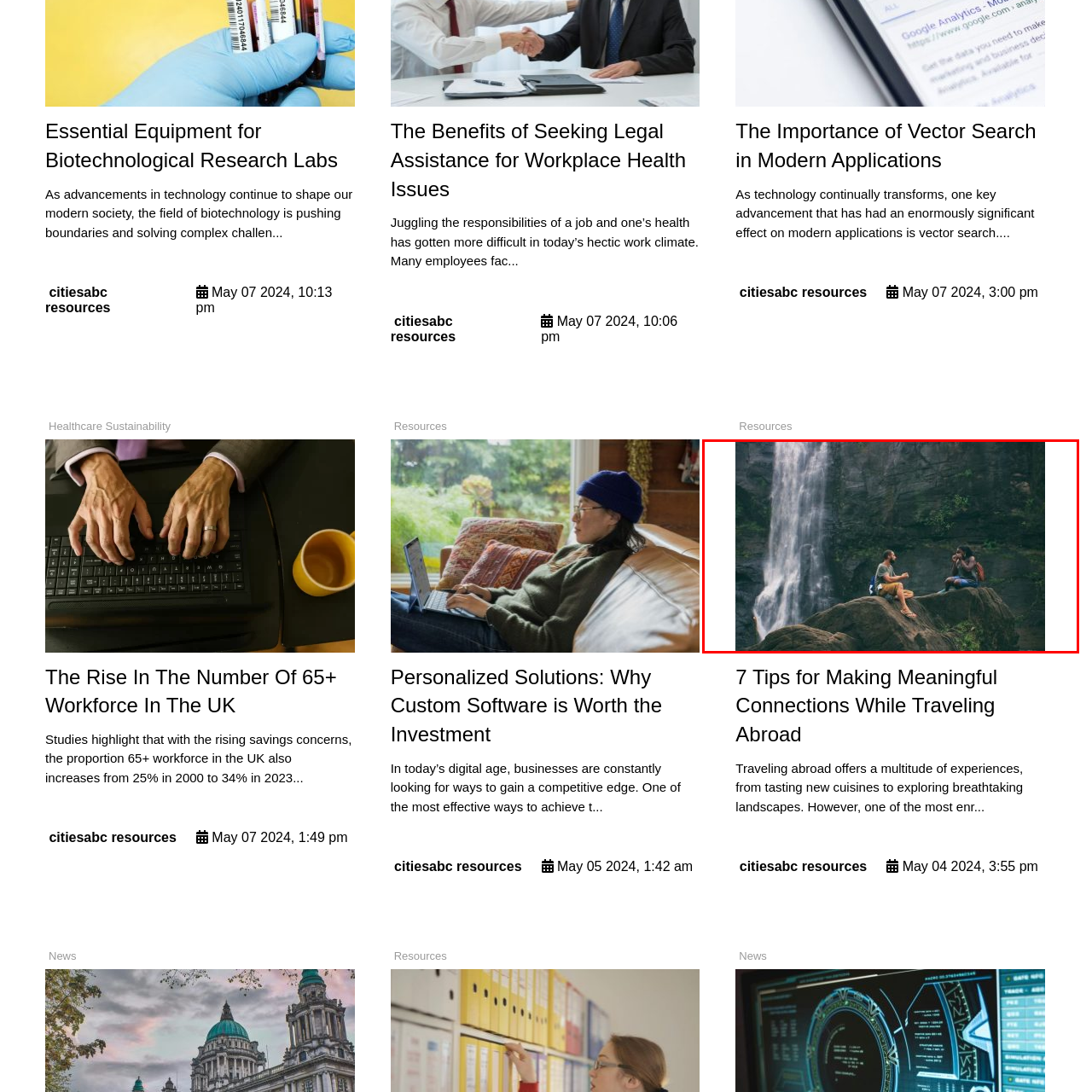What is one person doing while seated on a large stone?
Take a close look at the image within the red bounding box and respond to the question with detailed information.

One person is gesturing expressively while seated on a large stone because the caption states that the person is 'seated on a large stone, gestures expressively', indicating a moment of connection with the other person.